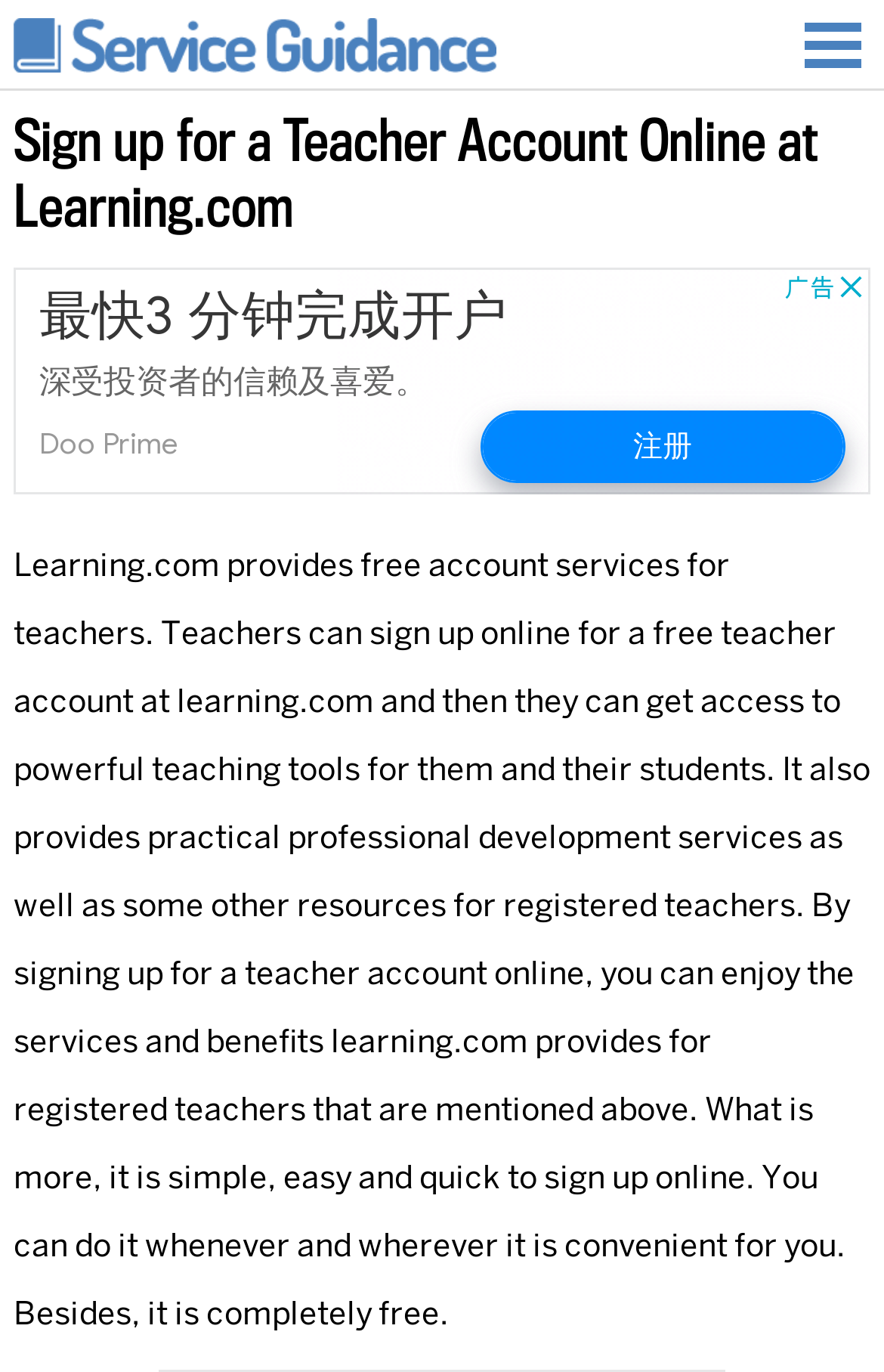Identify and provide the bounding box for the element described by: "alt="logo"".

[0.015, 0.013, 1.0, 0.053]